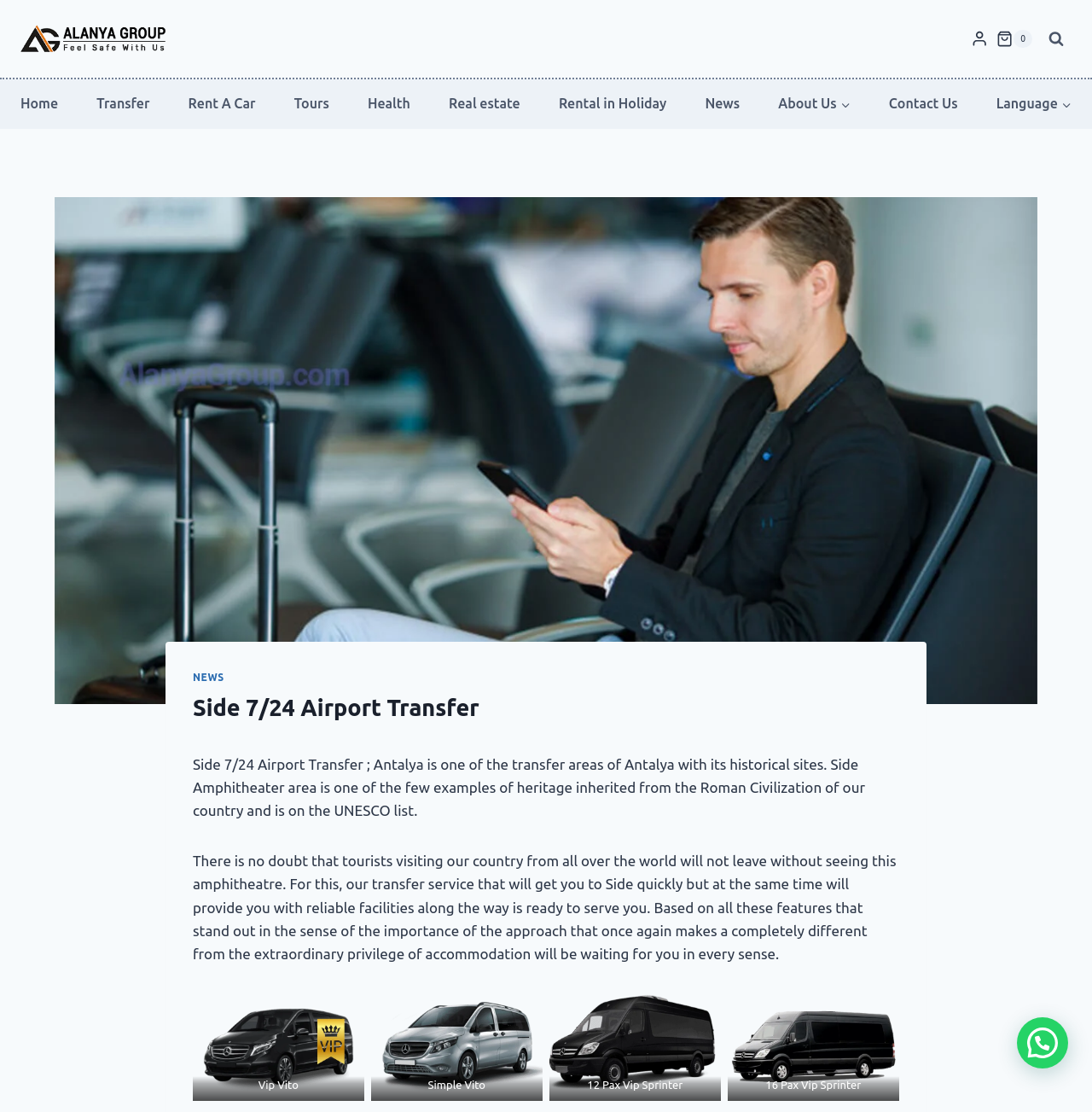Highlight the bounding box coordinates of the element you need to click to perform the following instruction: "Click on the 'View Search Form' button."

[0.953, 0.021, 0.981, 0.049]